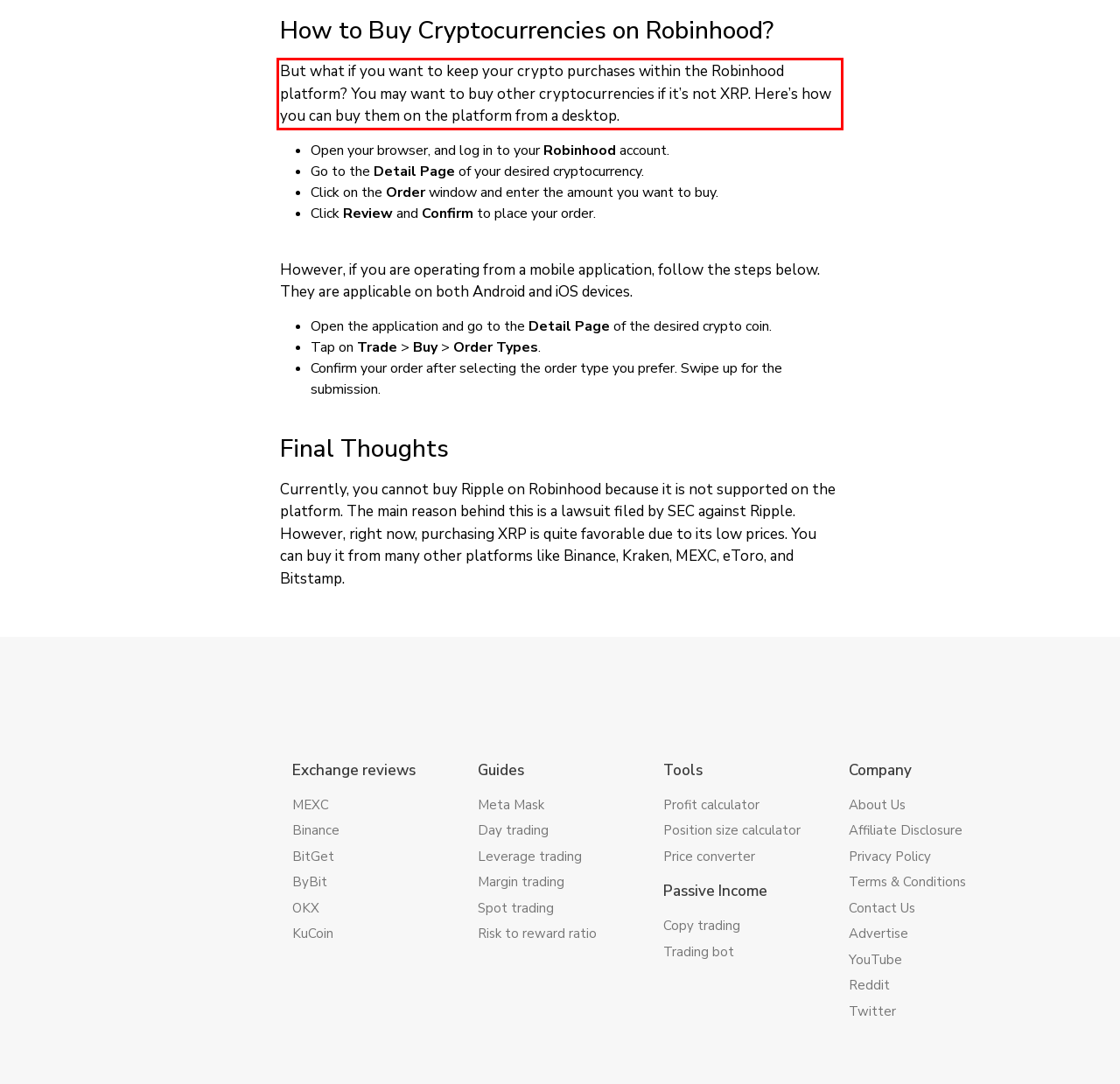With the provided screenshot of a webpage, locate the red bounding box and perform OCR to extract the text content inside it.

But what if you want to keep your crypto purchases within the Robinhood platform? You may want to buy other cryptocurrencies if it’s not XRP. Here’s how you can buy them on the platform from a desktop.